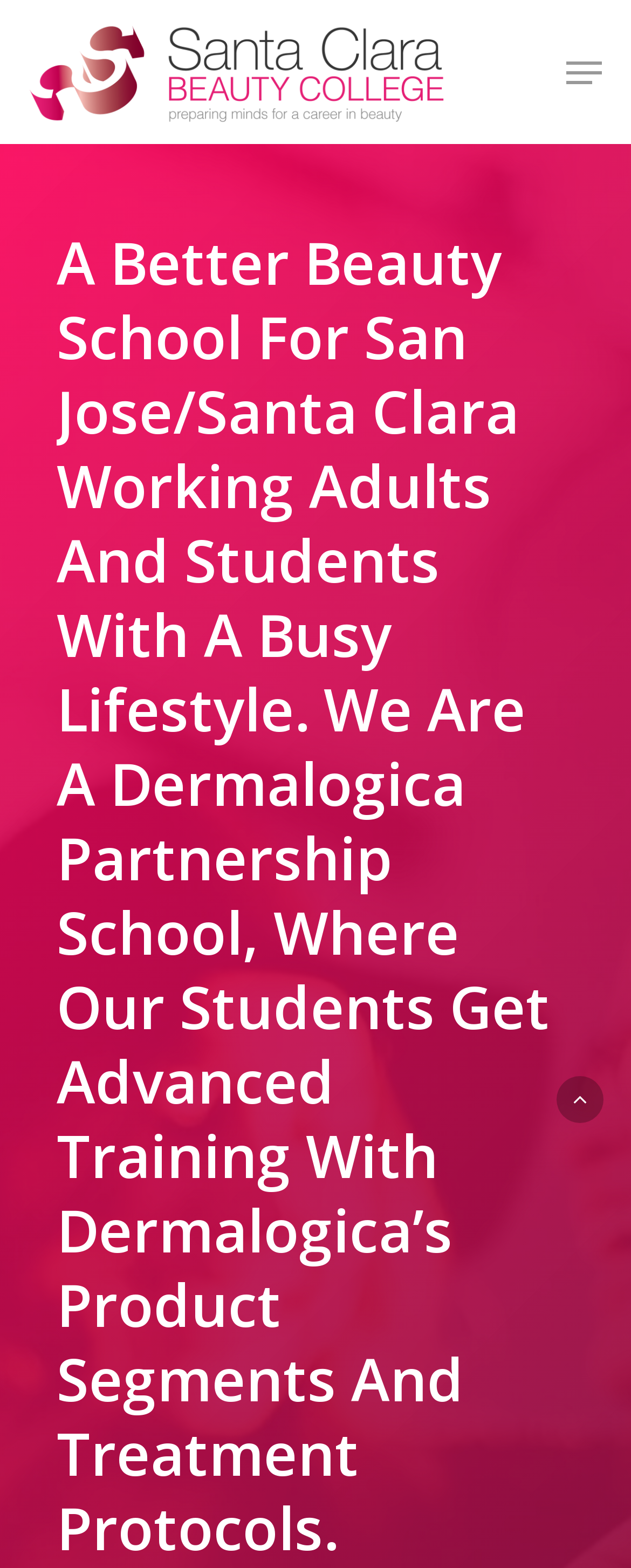Give a one-word or phrase response to the following question: How many social media links are there?

4